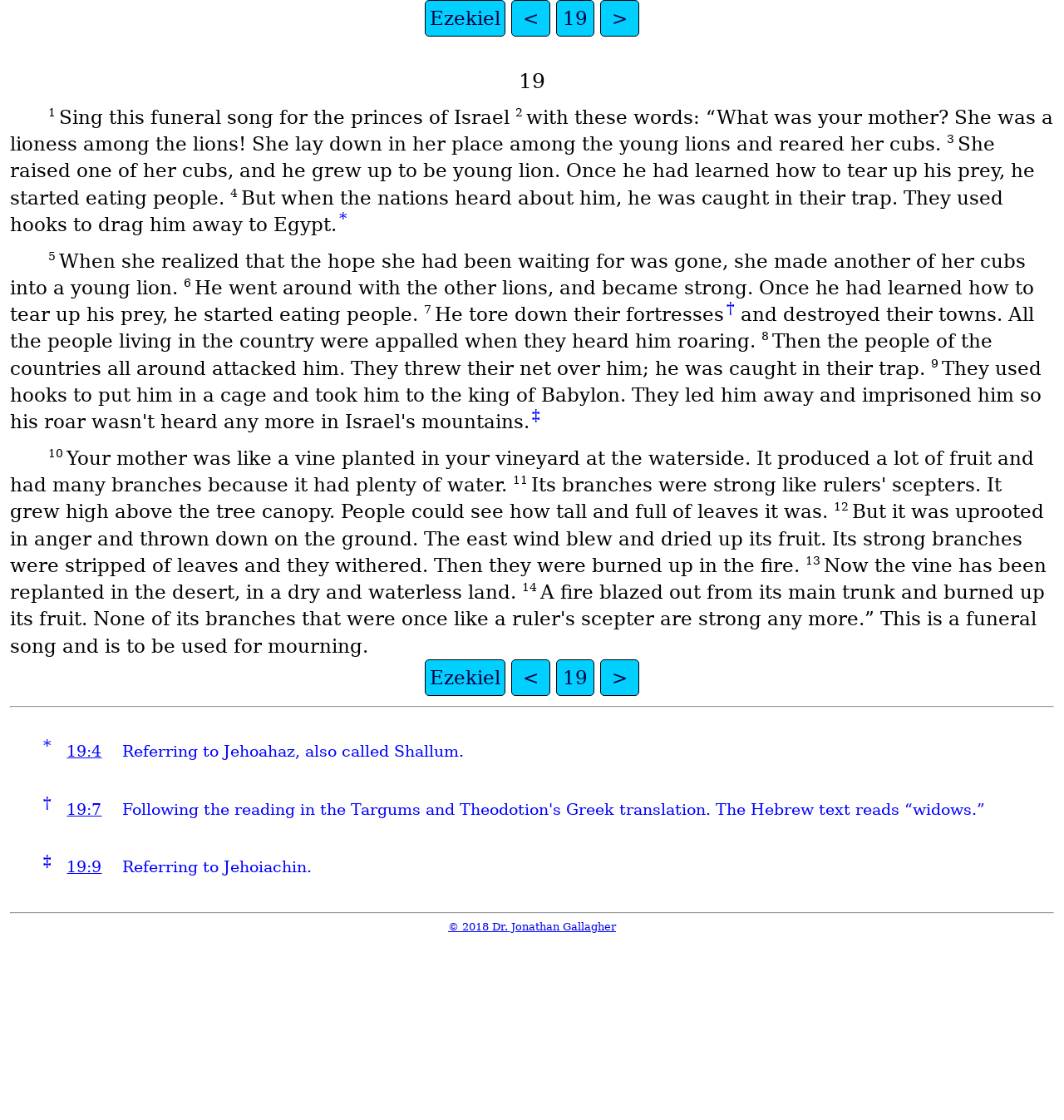Answer the question with a brief word or phrase:
Who is the author of the webpage's content?

Dr. Jonathan Gallagher